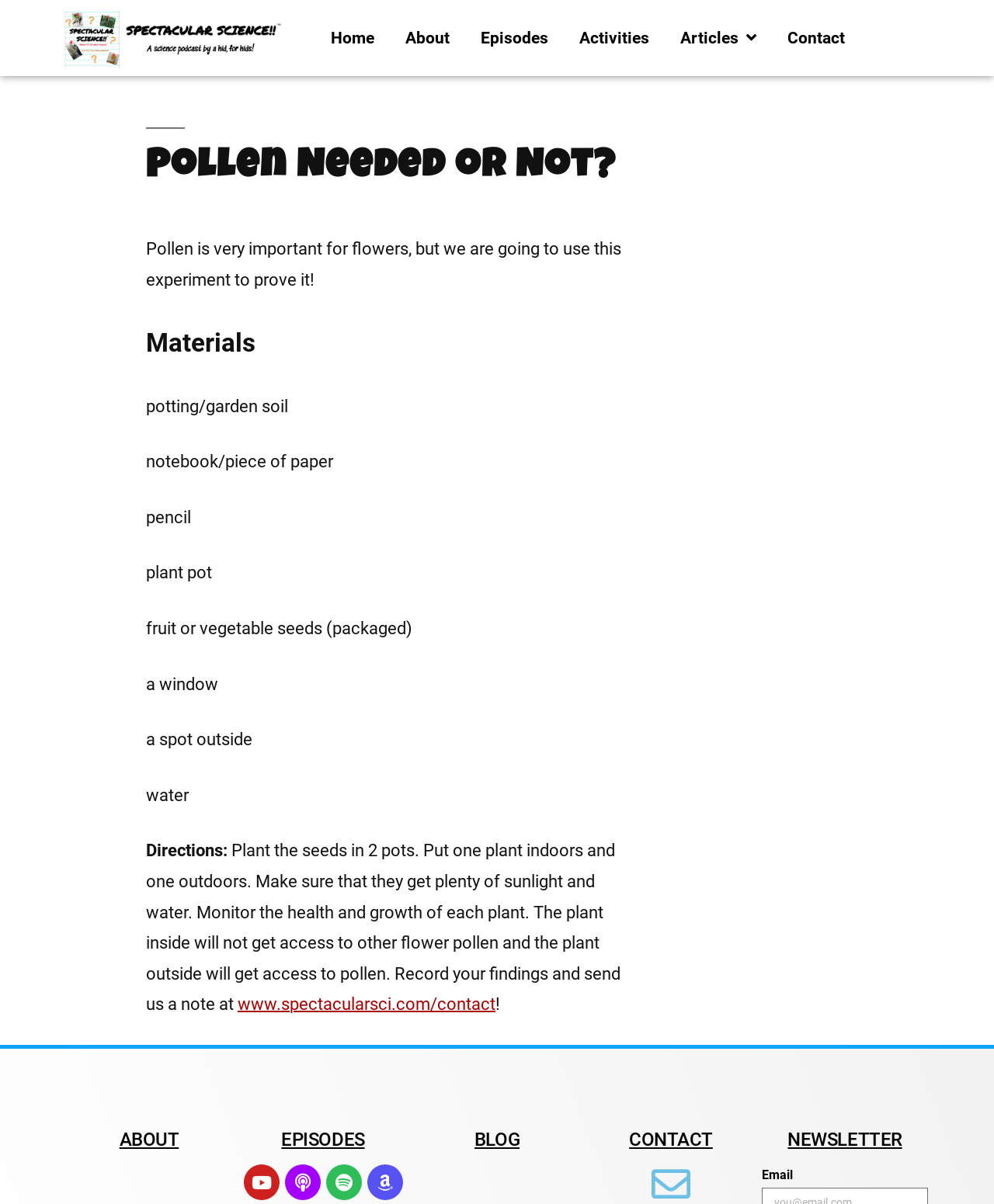Offer a meticulous caption that includes all visible features of the webpage.

This webpage is about an experiment to prove the importance of pollen for flowers, specifically titled "Pollen Needed or Not?" from Spectacular Science. 

At the top of the page, there is a navigation menu with links to "Home", "About", "Episodes", "Activities", "Articles", and "Contact". 

Below the navigation menu, the main content area begins with a heading "Pollen Needed or Not?" followed by a brief introduction stating the importance of pollen for flowers and the purpose of the experiment. 

The introduction is followed by a list of materials needed for the experiment, including potting soil, notebook, pencil, plant pot, fruit or vegetable seeds, a window, a spot outside, and water. 

Next, there are directions for the experiment, which involve planting seeds in two pots, placing one indoors and one outdoors, and monitoring their growth while ensuring they receive sufficient sunlight and water. The directions also instruct readers to record their findings and send a note to the website's contact page. 

At the bottom of the page, there are several sections with headings "ABOUT", "EPISODES", "BLOG", "CONTACT", and "NEWSLETTER", each with a corresponding link. Additionally, there are links to the website's social media profiles, including Youtube, Podcast, Spotify, and Amazon.